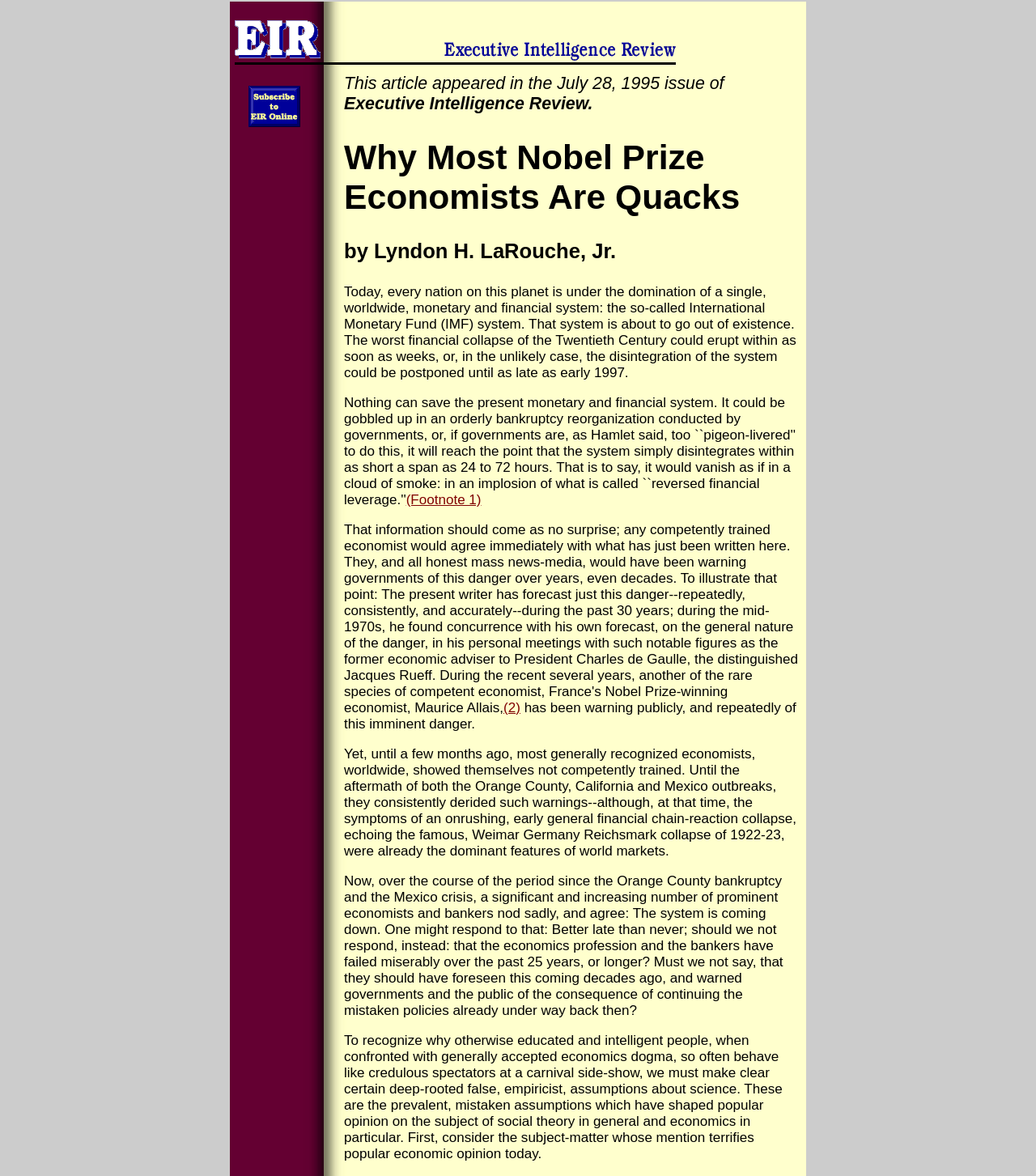Use one word or a short phrase to answer the question provided: 
What is the name of the publication where the article appeared?

Executive Intelligence Review